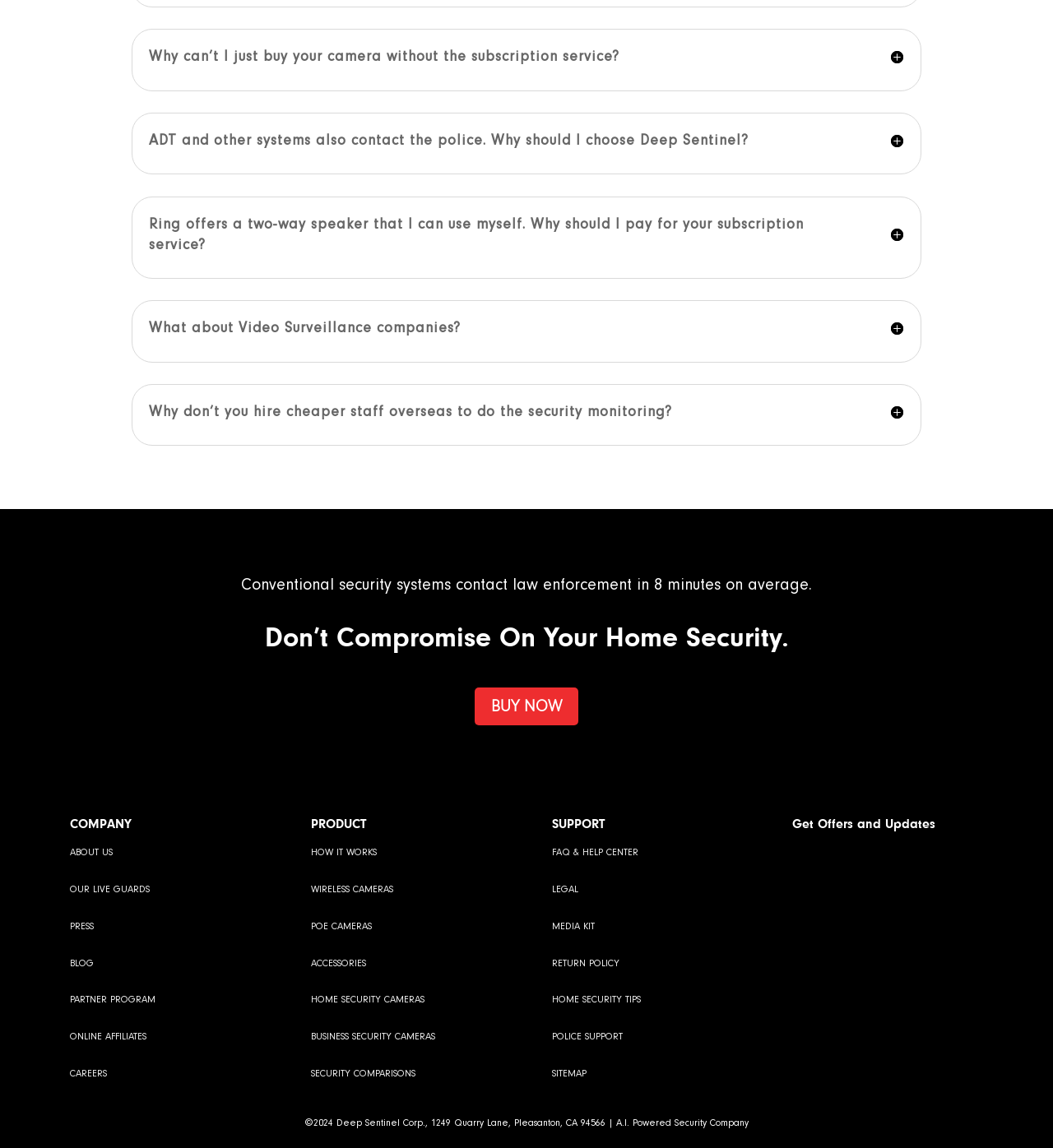What is the company name mentioned at the bottom of the webpage?
Based on the image, respond with a single word or phrase.

Deep Sentinel Corp.